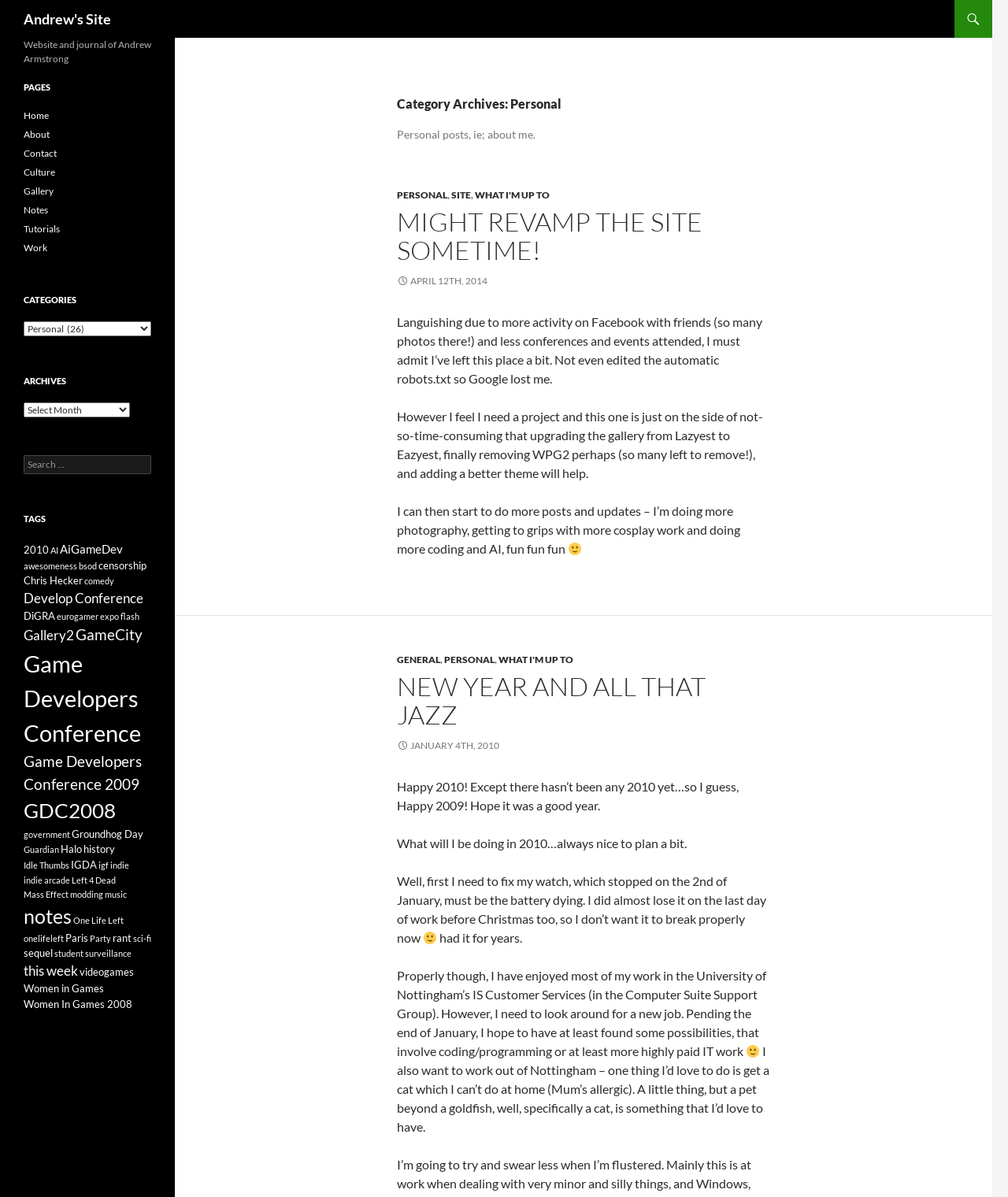Please pinpoint the bounding box coordinates for the region I should click to adhere to this instruction: "Click on the 'PERSONAL' category".

[0.394, 0.158, 0.444, 0.168]